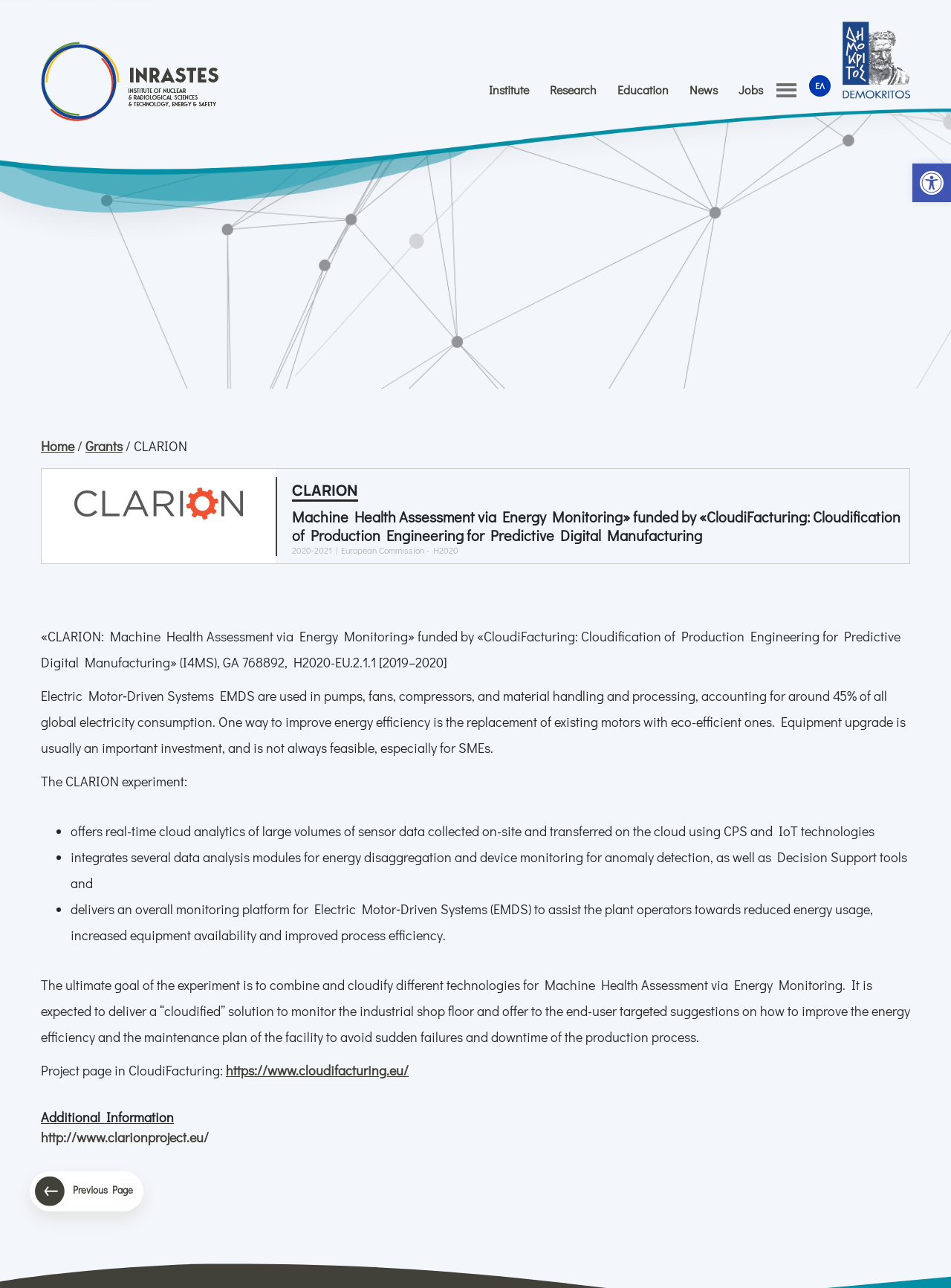Answer this question using a single word or a brief phrase:
What is the text of the first link on the webpage?

Open toolbar